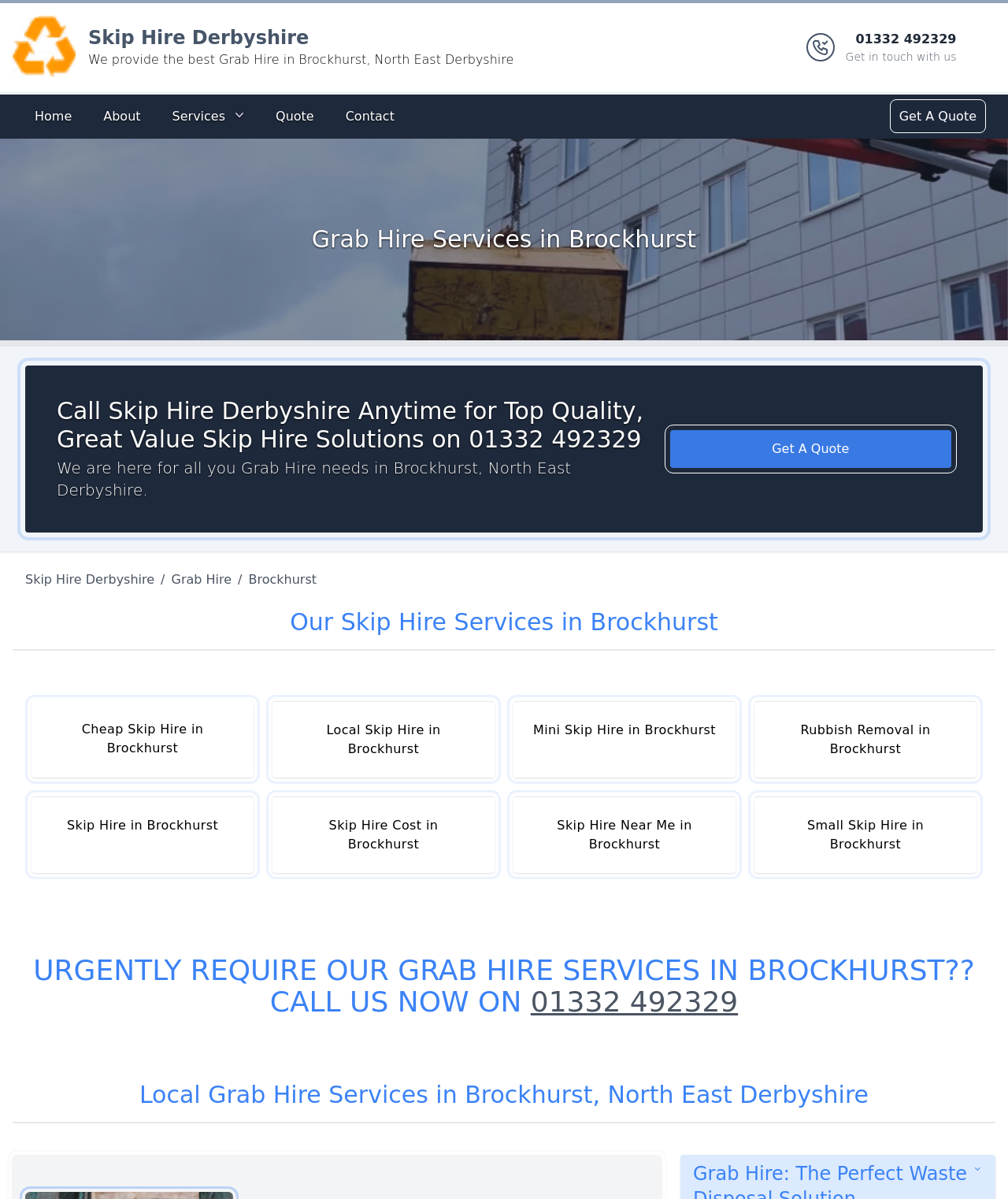Please locate the bounding box coordinates of the region I need to click to follow this instruction: "Get a quote for Grab Hire services".

[0.886, 0.085, 0.975, 0.108]